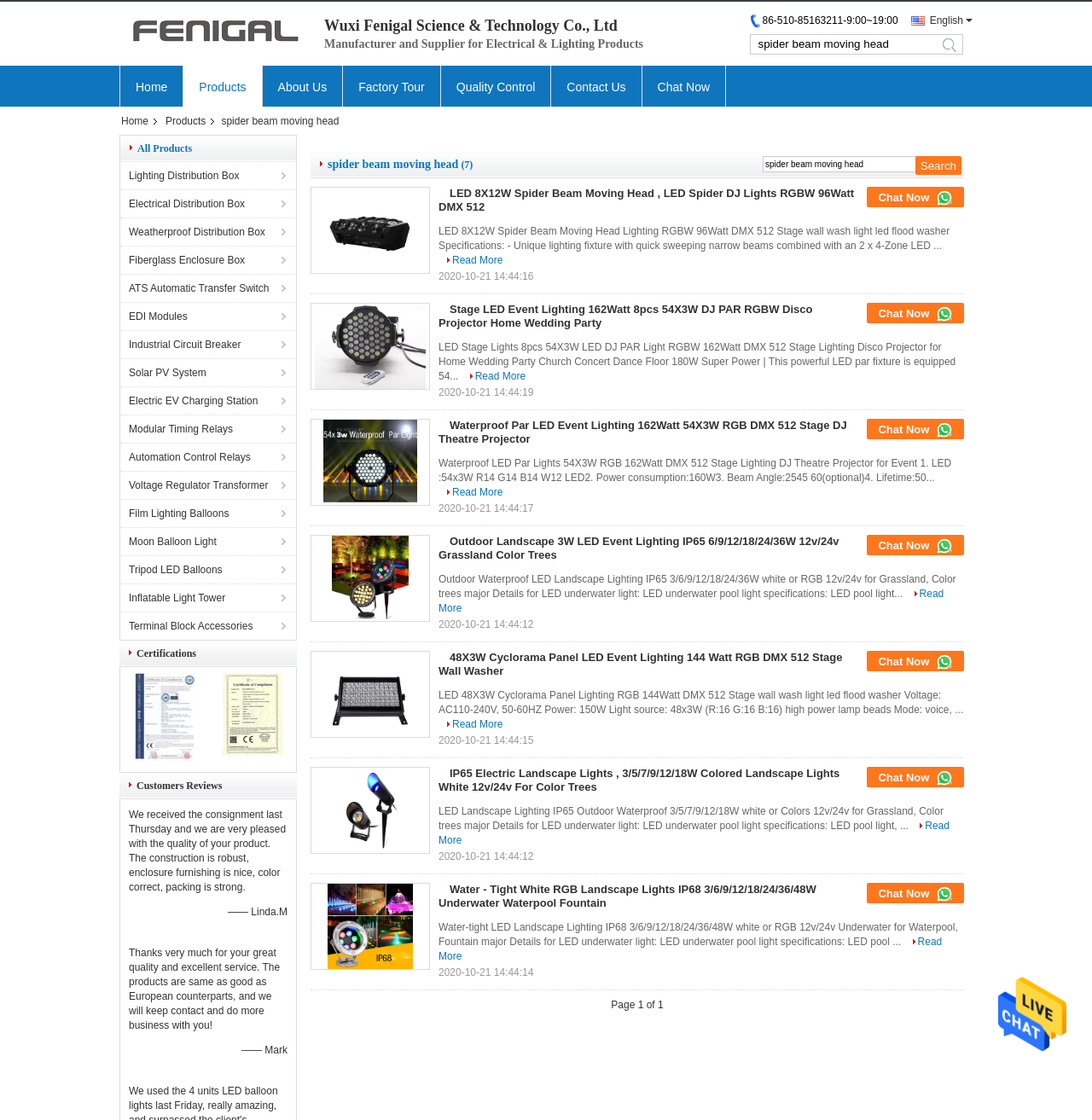Specify the bounding box coordinates of the element's region that should be clicked to achieve the following instruction: "Chat with customer support". The bounding box coordinates consist of four float numbers between 0 and 1, in the format [left, top, right, bottom].

[0.587, 0.059, 0.665, 0.097]